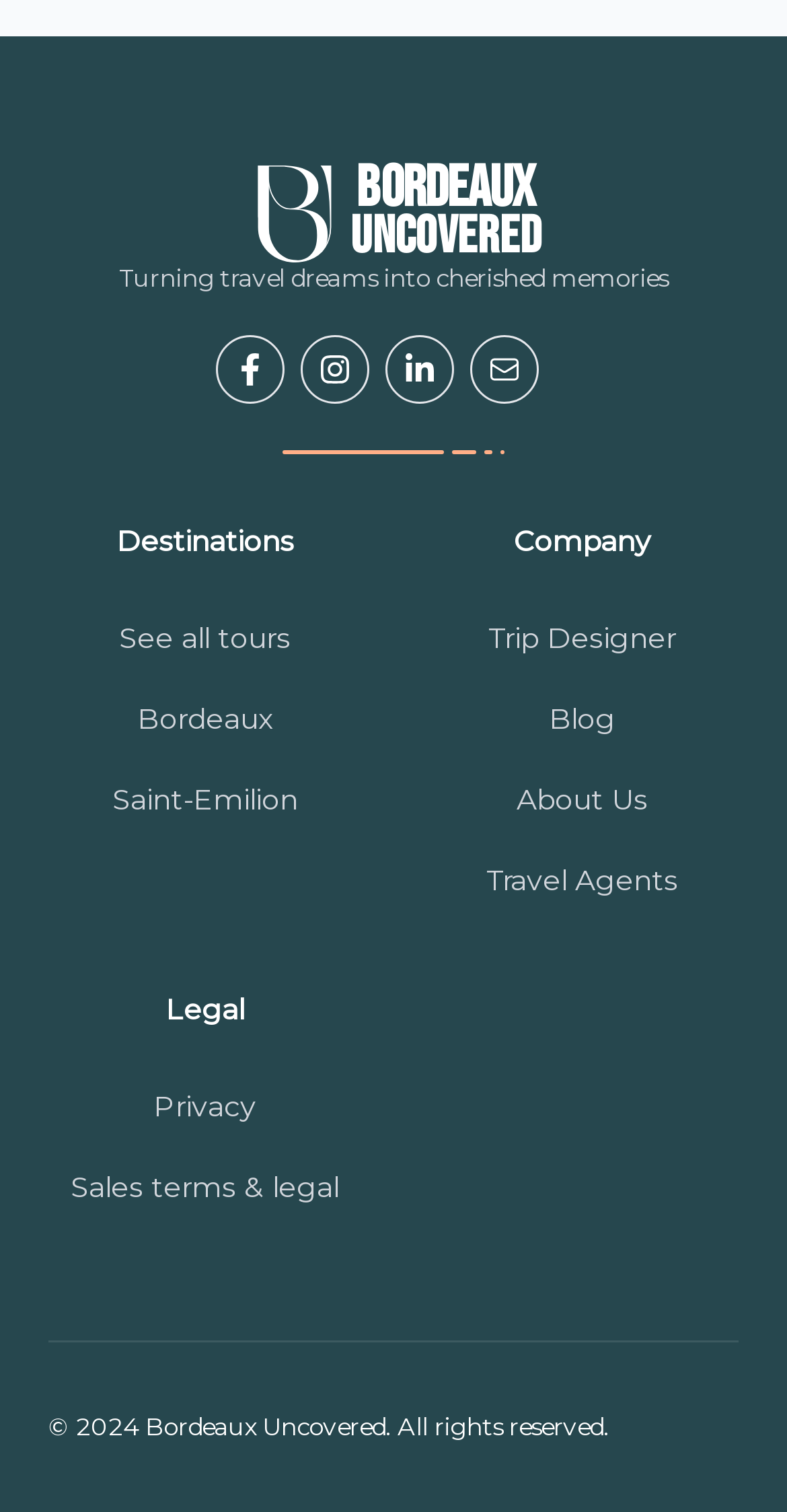Locate the bounding box coordinates of the area that needs to be clicked to fulfill the following instruction: "View Bordeaux tours". The coordinates should be in the format of four float numbers between 0 and 1, namely [left, top, right, bottom].

[0.174, 0.463, 0.346, 0.487]